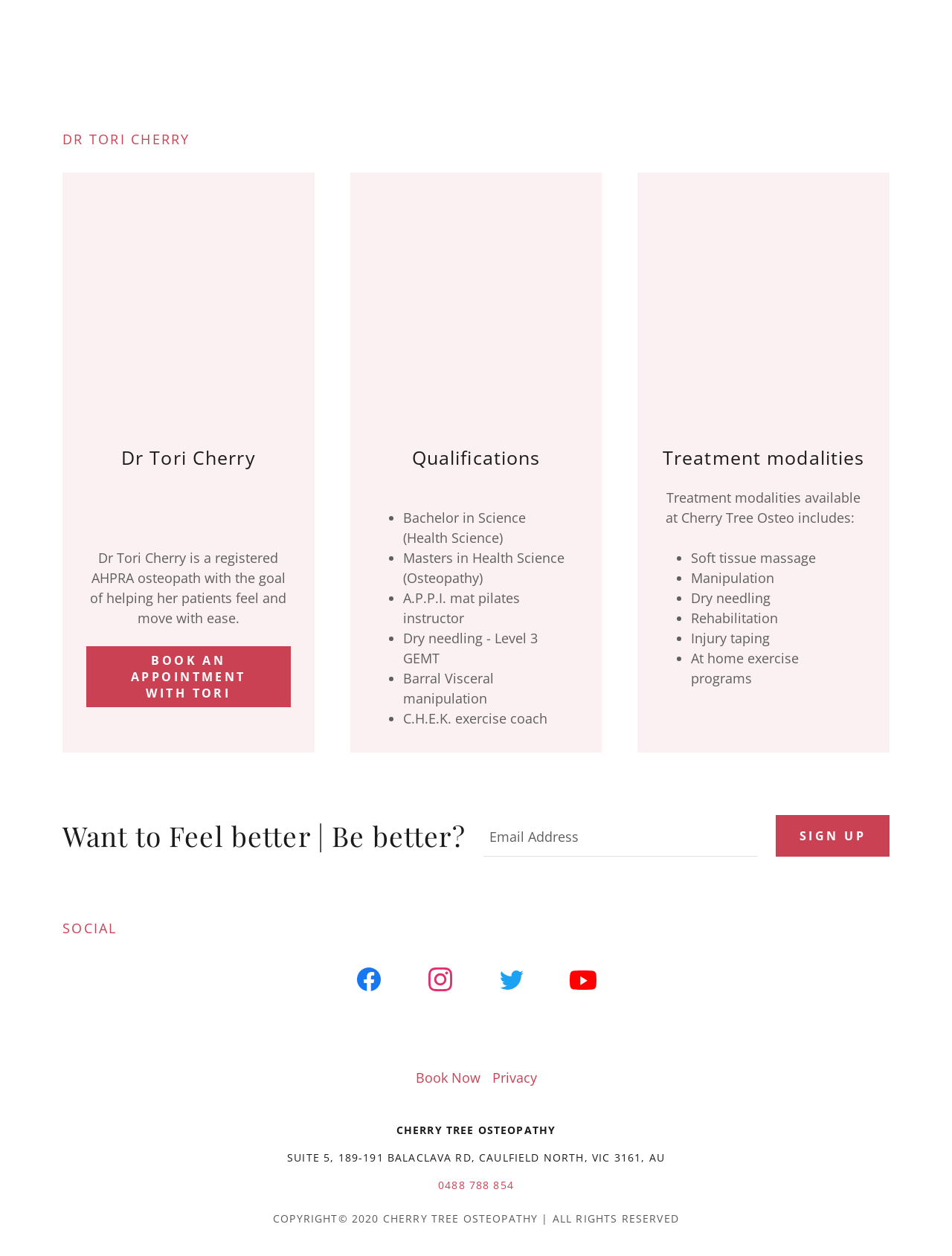Give a concise answer using only one word or phrase for this question:
What is Dr. Tori Cherry's profession?

Osteopath